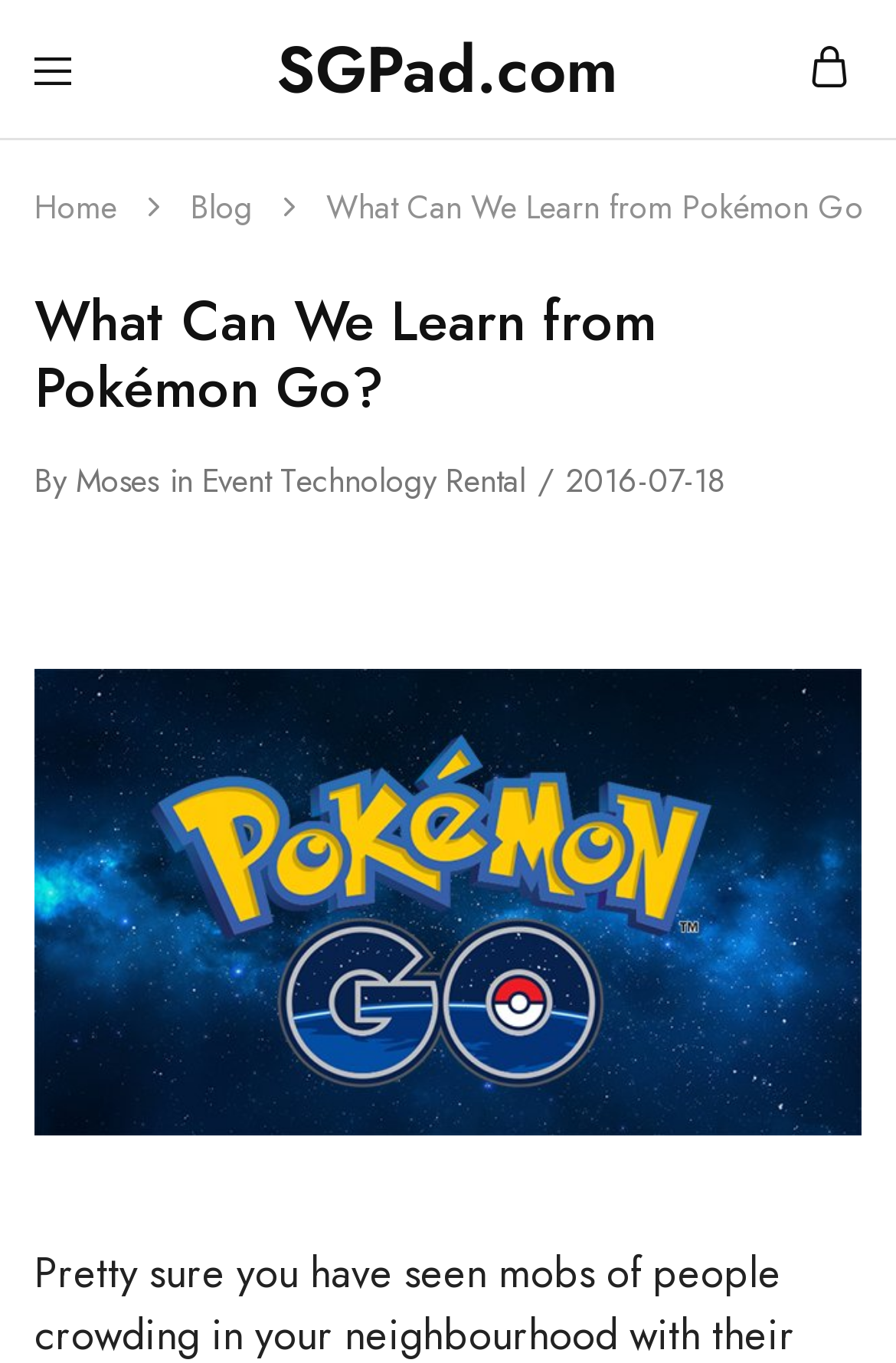Create an in-depth description of the webpage, covering main sections.

The webpage is about an article titled "What Can We Learn from Pokémon Go?" on a website called SGPad.com. At the top left corner, there is a button and a link to the website's homepage. Next to it, there is a link to "Home" and another link to "Blog". 

Below these links, there is a heading that repeats the title of the article, "What Can We Learn from Pokémon Go?". The author of the article is Moses, and it is categorized under "Event Technology Rental". The article was published on July 18, 2016. 

To the right of the author information, there is an image related to Pokémon Go. Above the image, there is a static text "Rent iPads in Singapore" and a link to an unknown destination at the top right corner.